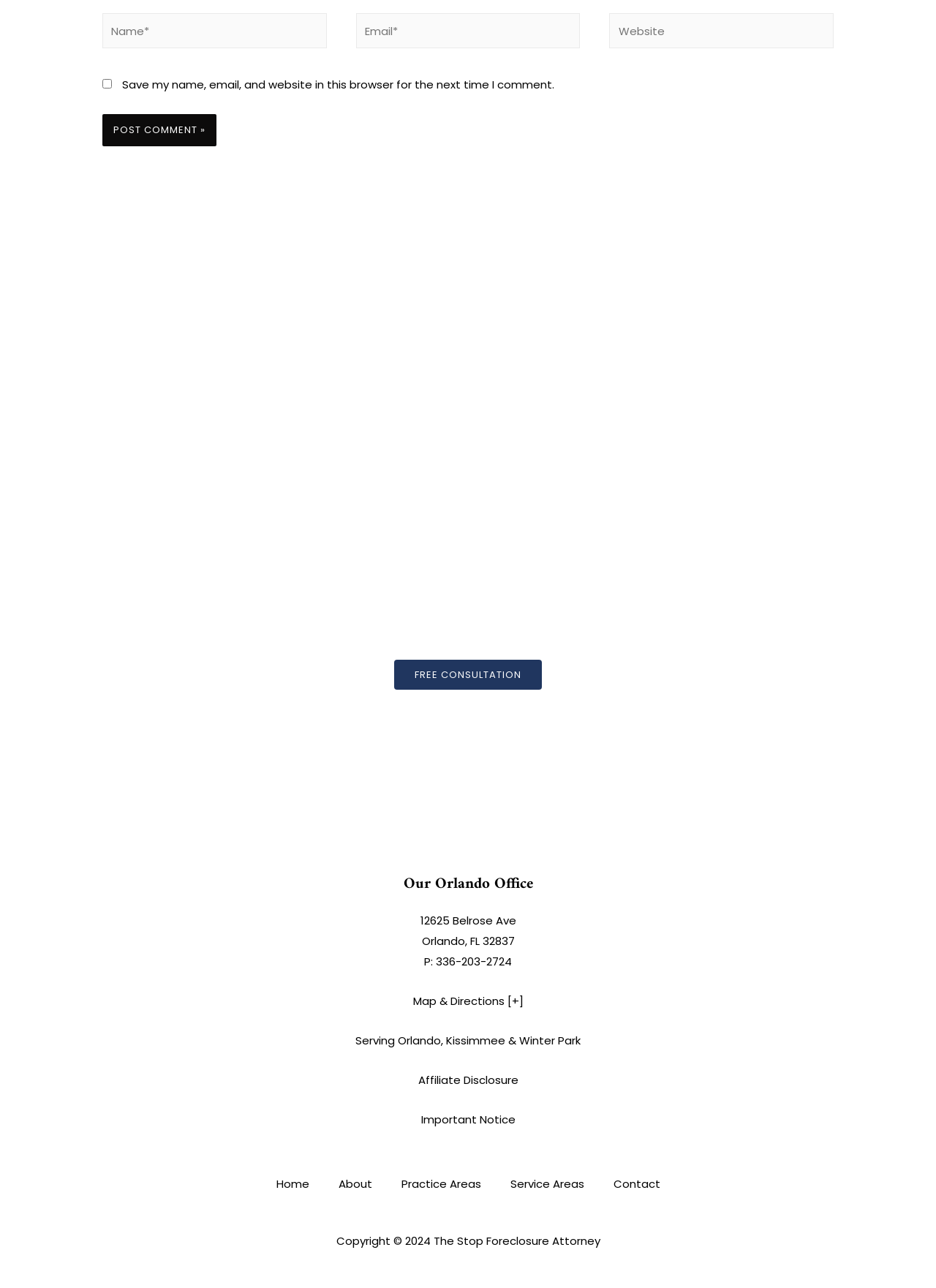How many navigation links are there?
Please use the image to provide a one-word or short phrase answer.

5